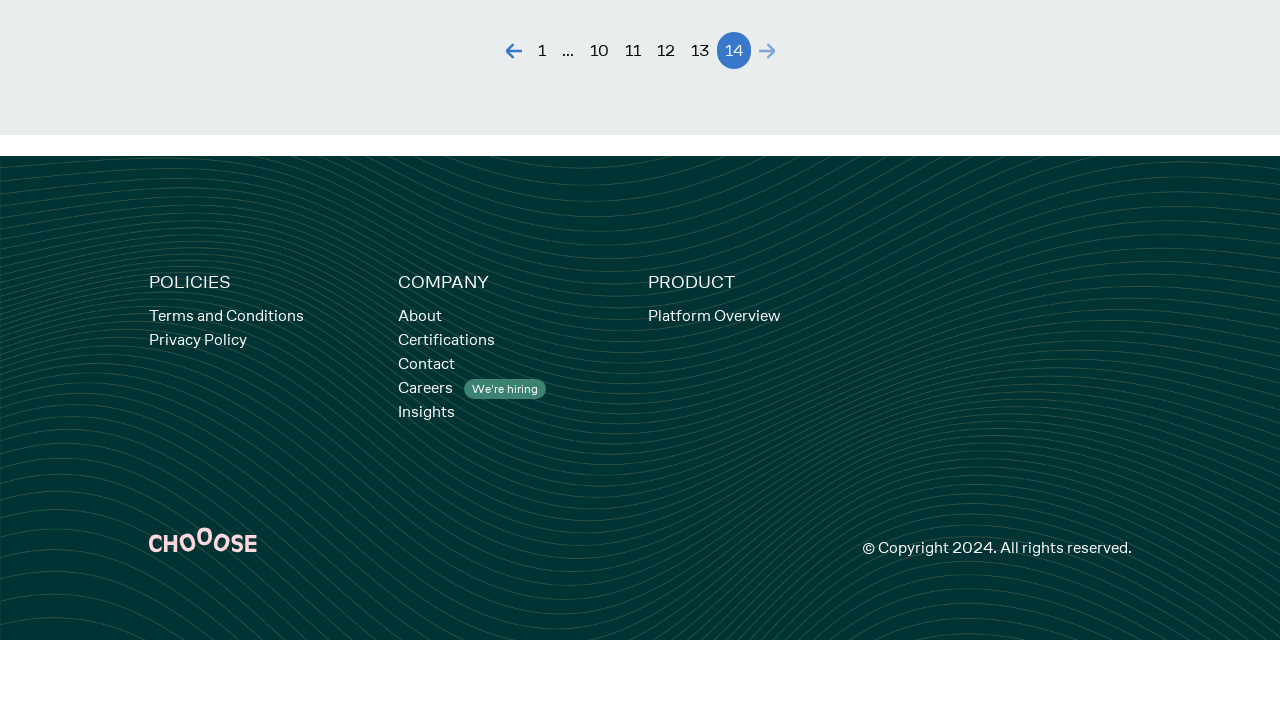Determine the bounding box for the described HTML element: "Careers We're hiring". Ensure the coordinates are four float numbers between 0 and 1 in the format [left, top, right, bottom].

[0.311, 0.529, 0.427, 0.558]